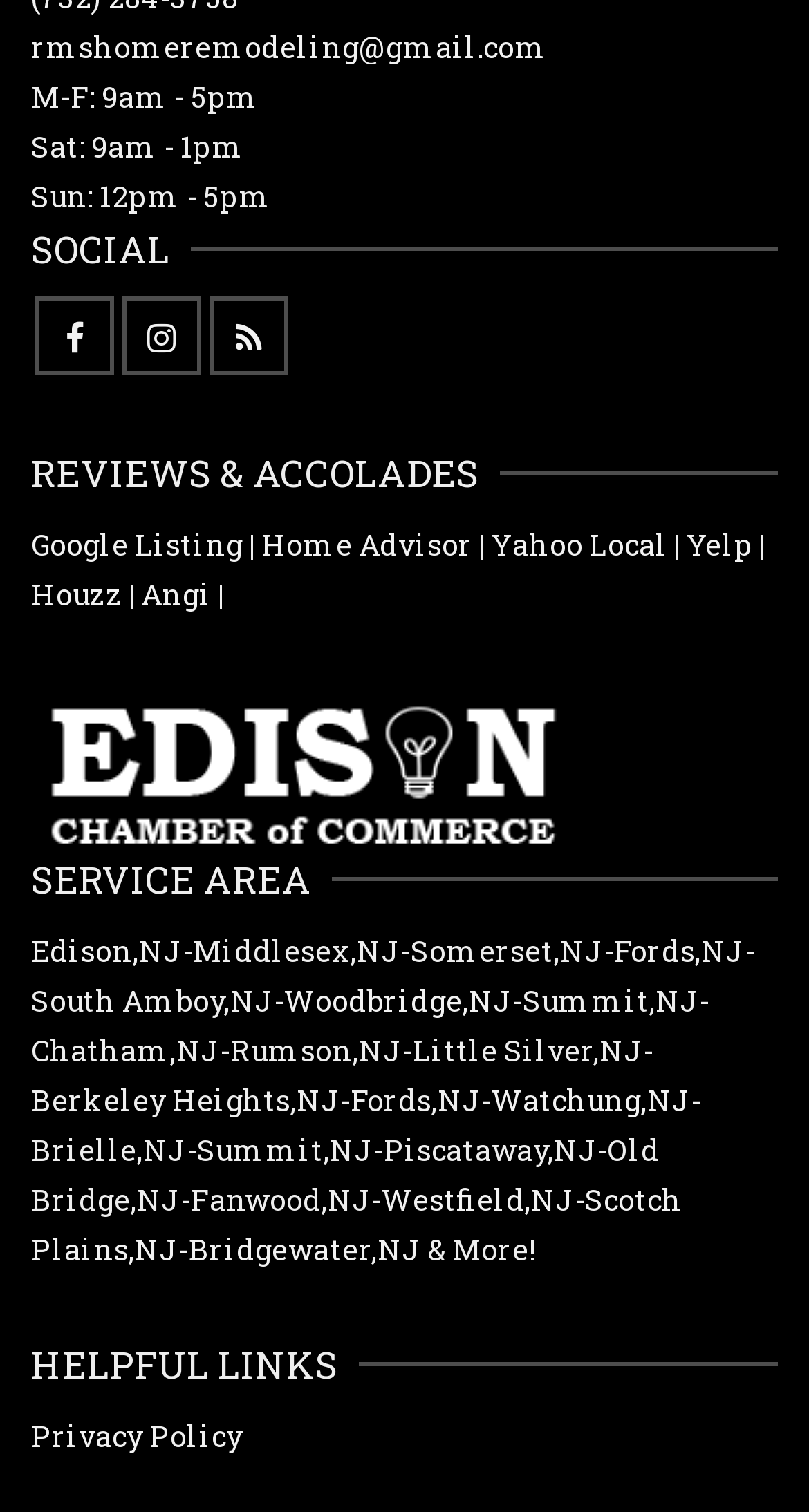What is the last link in the helpful links section?
Using the visual information, answer the question in a single word or phrase.

Privacy Policy